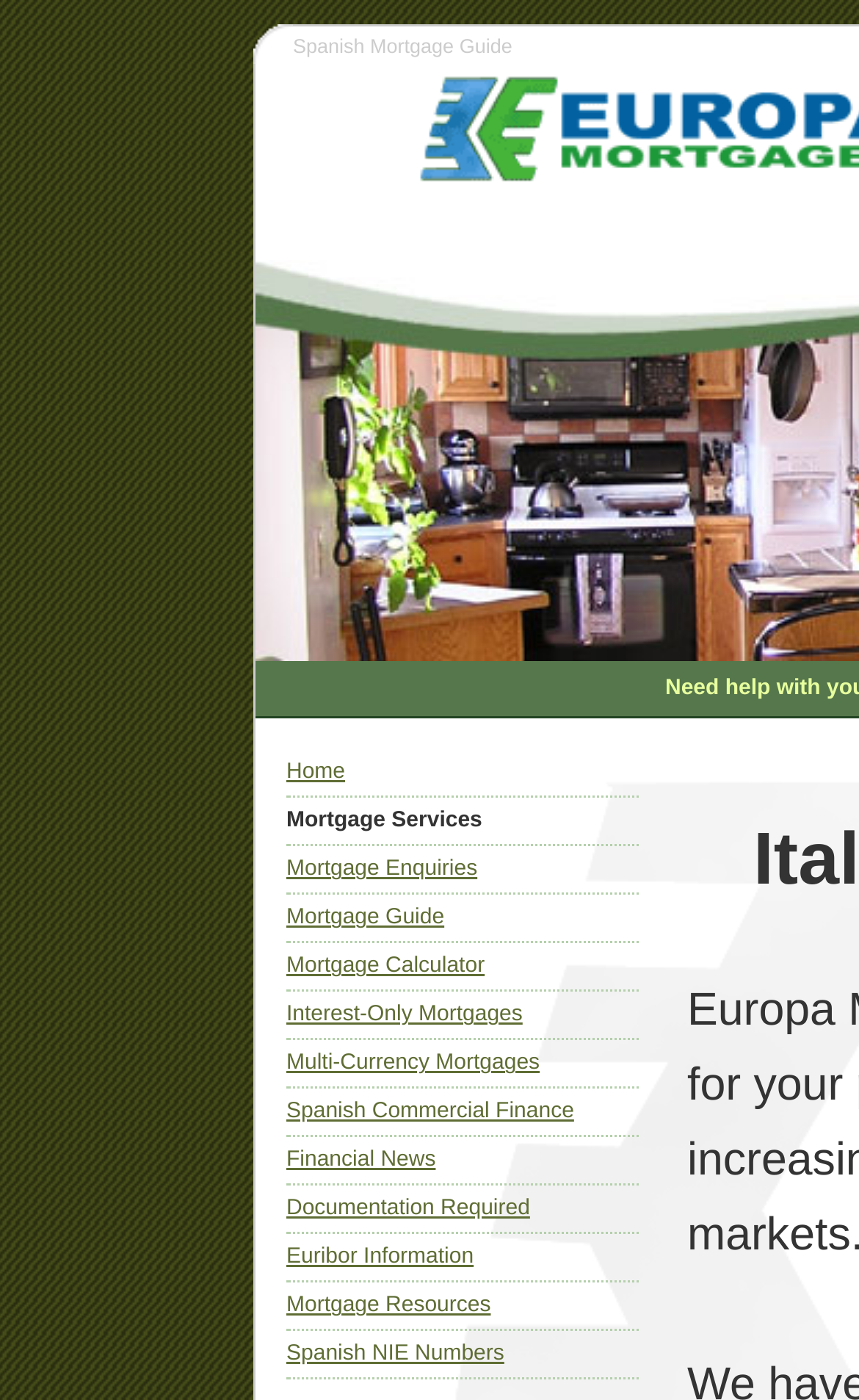Use a single word or phrase to answer the question:
What is the last menu item?

Spanish NIE Numbers